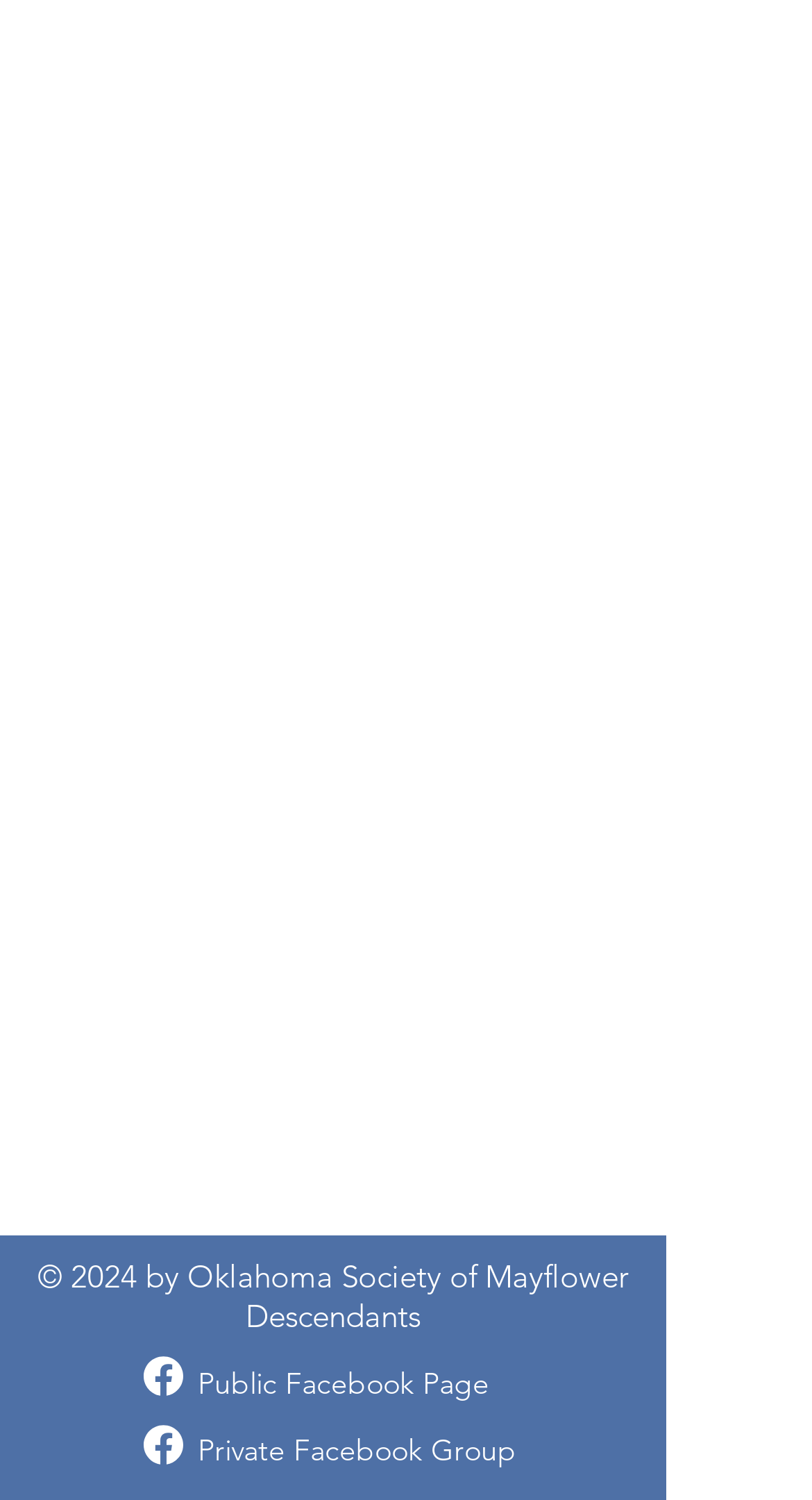What is the name of the publication that provides Mayflower lineage?
Please answer the question as detailed as possible based on the image.

The webpage mentions that the society historian can supply the remaining Mayflower lineage, as published in 'Mayflower Families Through Five Generations'.